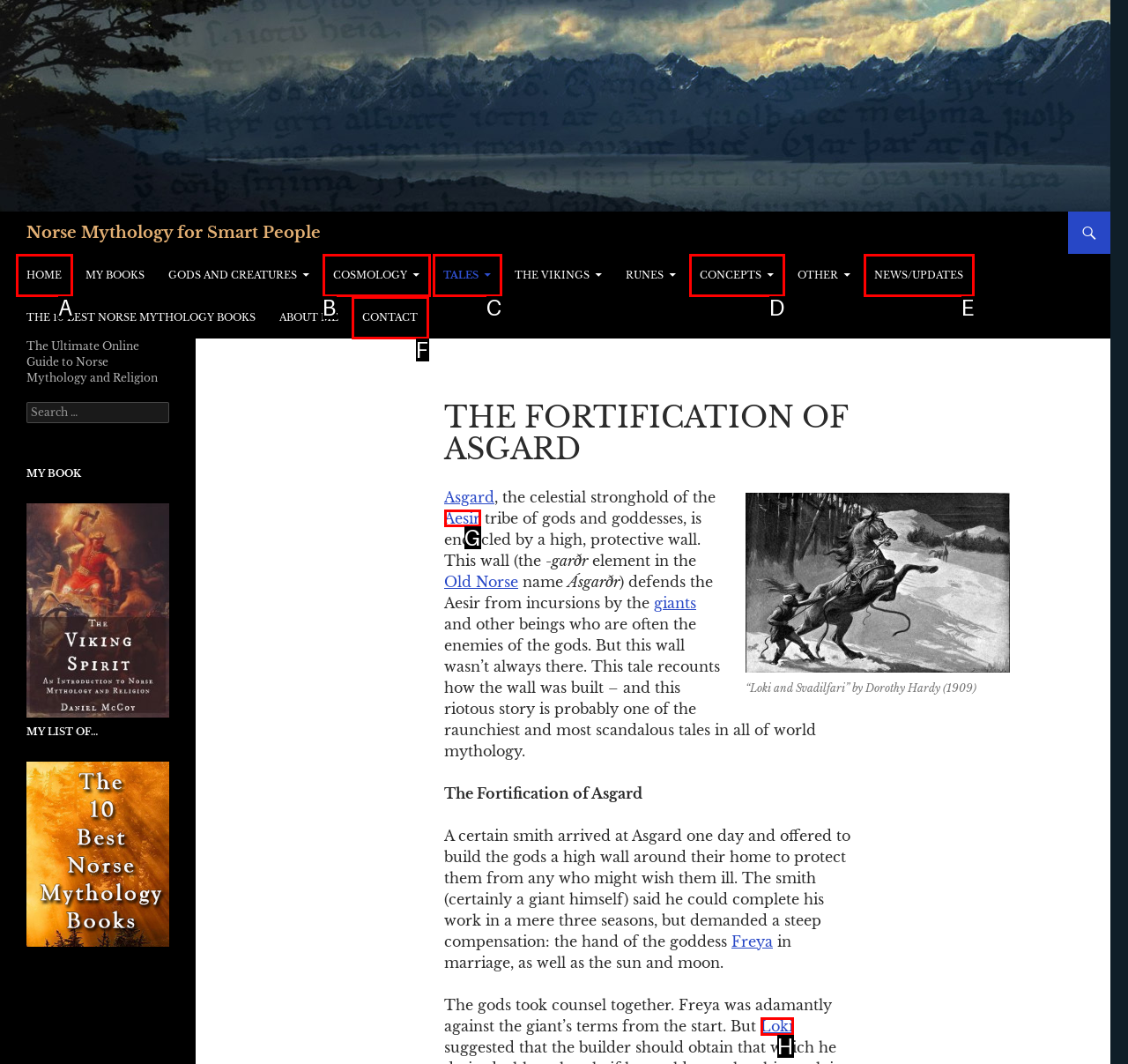Determine which option you need to click to execute the following task: Learn about the Aesir tribe. Provide your answer as a single letter.

G